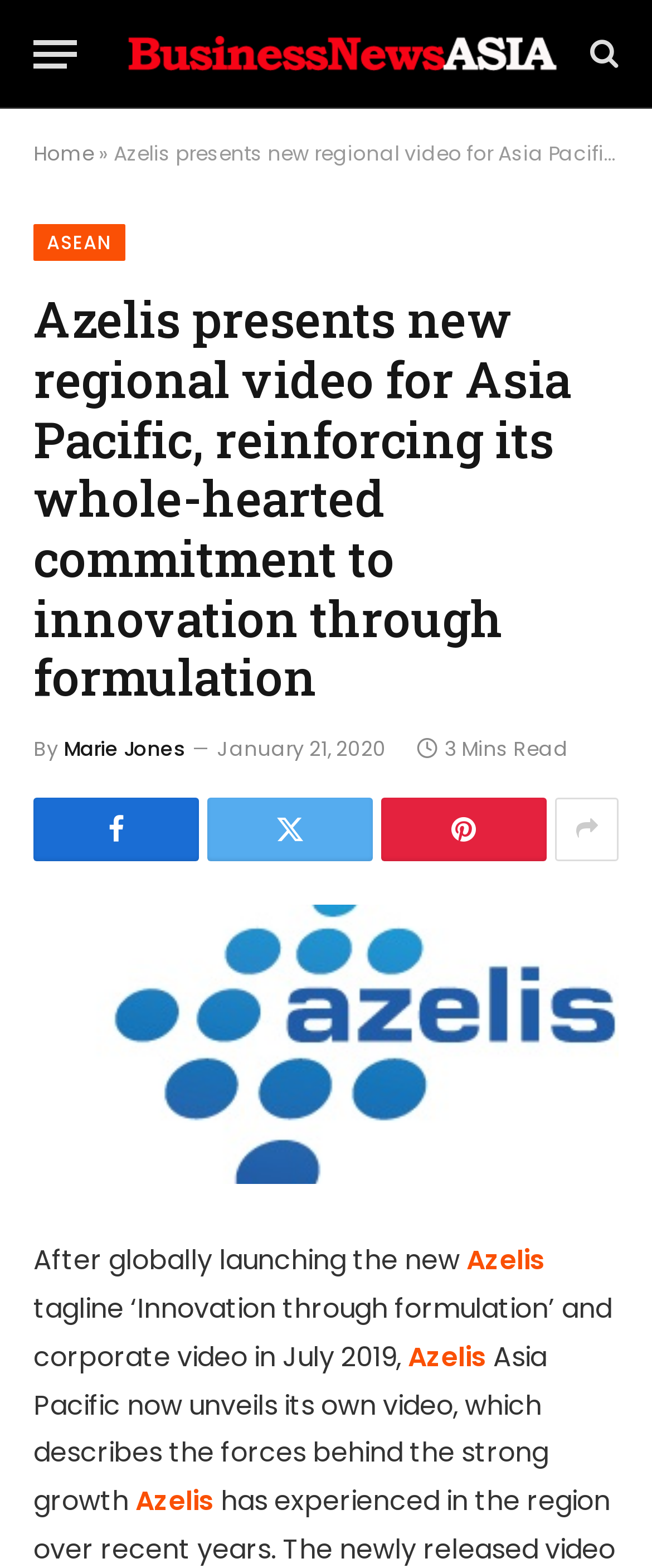What is the estimated reading time of the article?
Analyze the image and deliver a detailed answer to the question.

The answer can be found in the StaticText element which says '3 Mins Read'. This indicates that the estimated reading time of the article is 3 minutes.